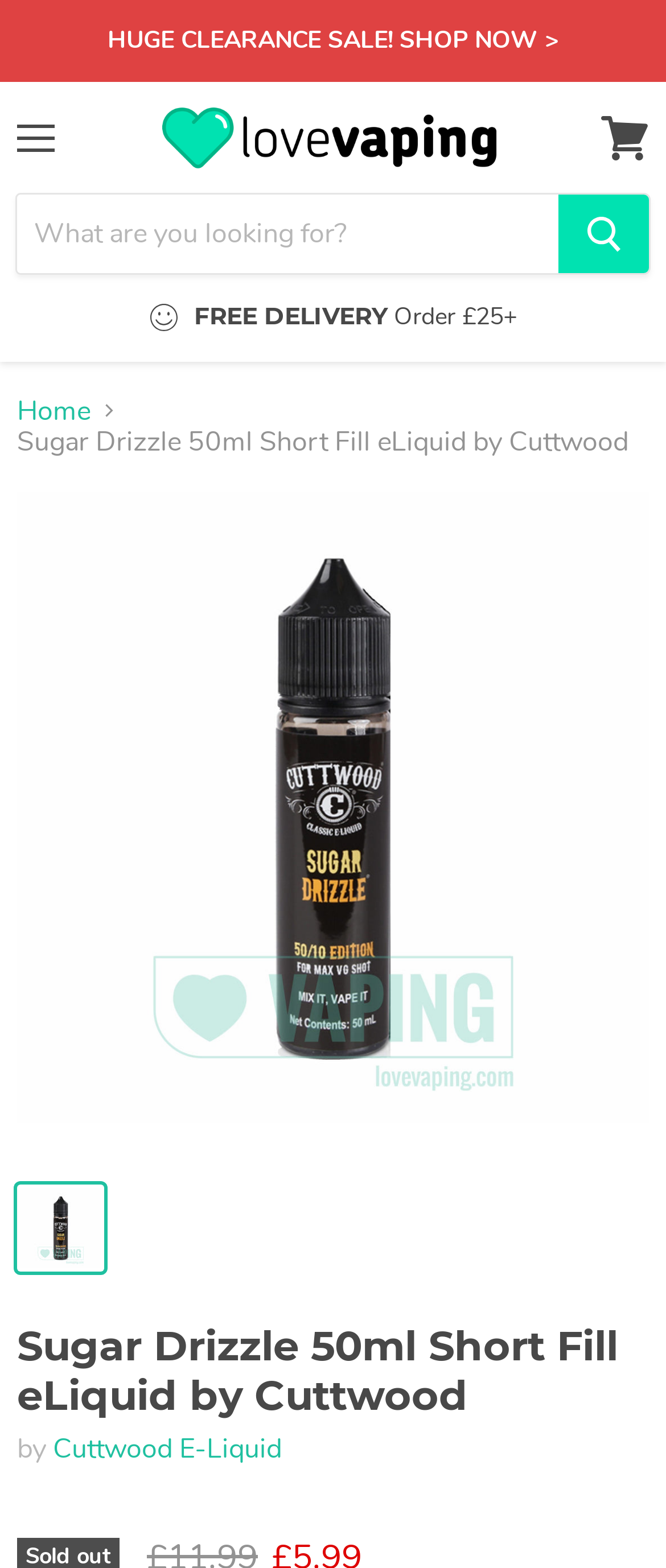What is the minimum order amount for free delivery?
Utilize the information in the image to give a detailed answer to the question.

I found the answer by looking at the section that says 'FREE DELIVERY' and then reading the text next to it, which says 'Order £25+'. This indicates that the minimum order amount for free delivery is £25 or more.